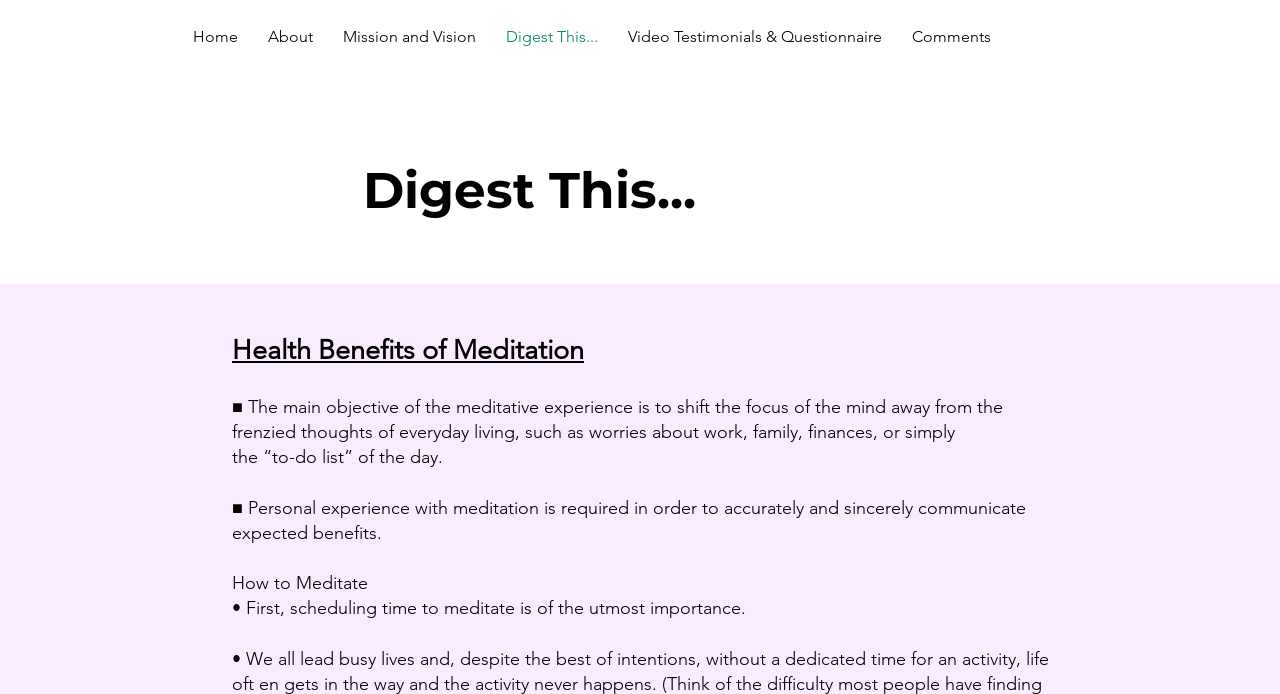Use the information in the screenshot to answer the question comprehensively: What is the purpose of meditation?

The webpage explains that the main objective of meditation is to shift the focus of the mind away from the frenzied thoughts of everyday living, such as worries about work, family, finances, or simply the 'to-do list' of the day.